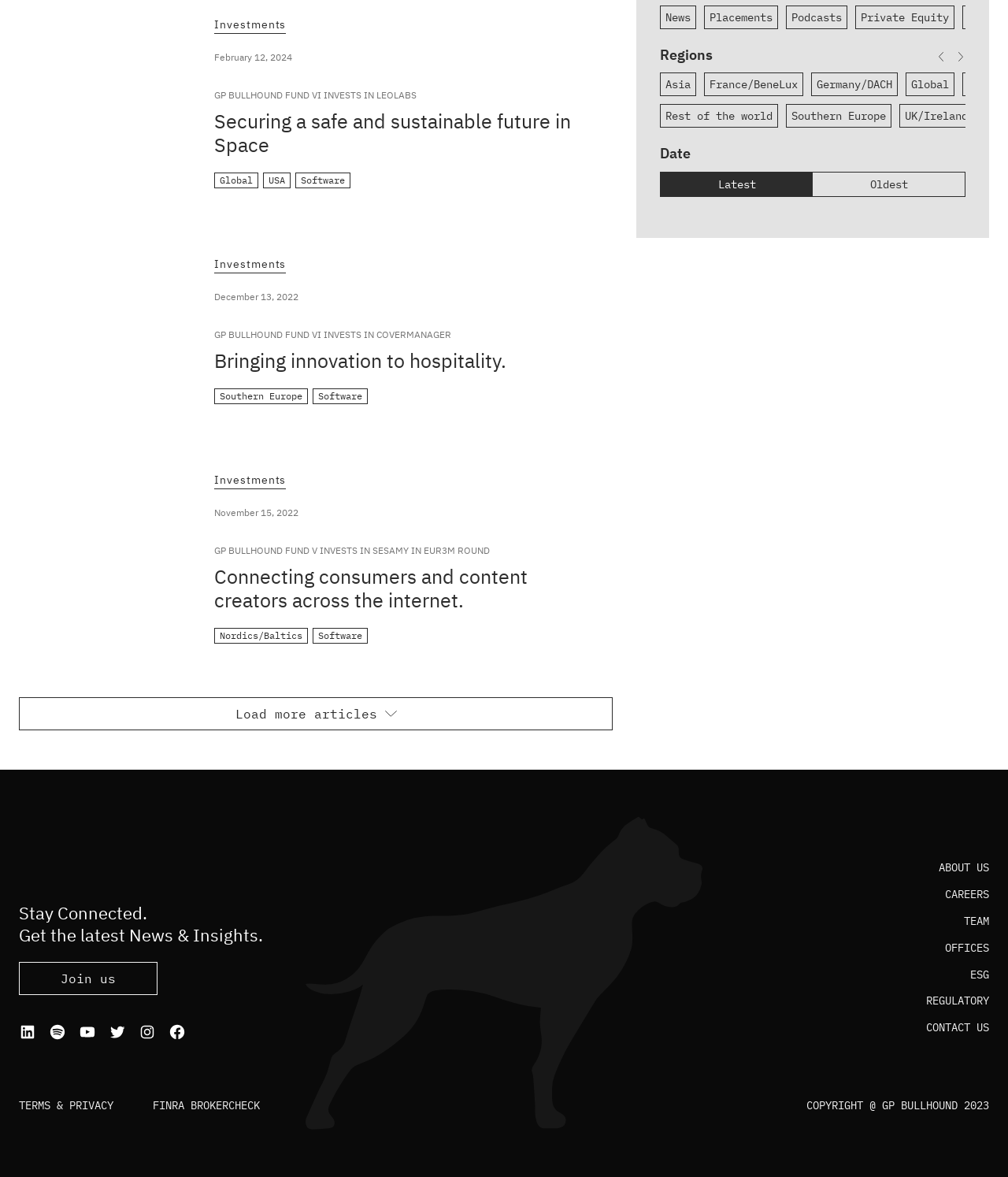Please locate the bounding box coordinates of the element's region that needs to be clicked to follow the instruction: "Filter by Global". The bounding box coordinates should be provided as four float numbers between 0 and 1, i.e., [left, top, right, bottom].

[0.212, 0.147, 0.256, 0.16]